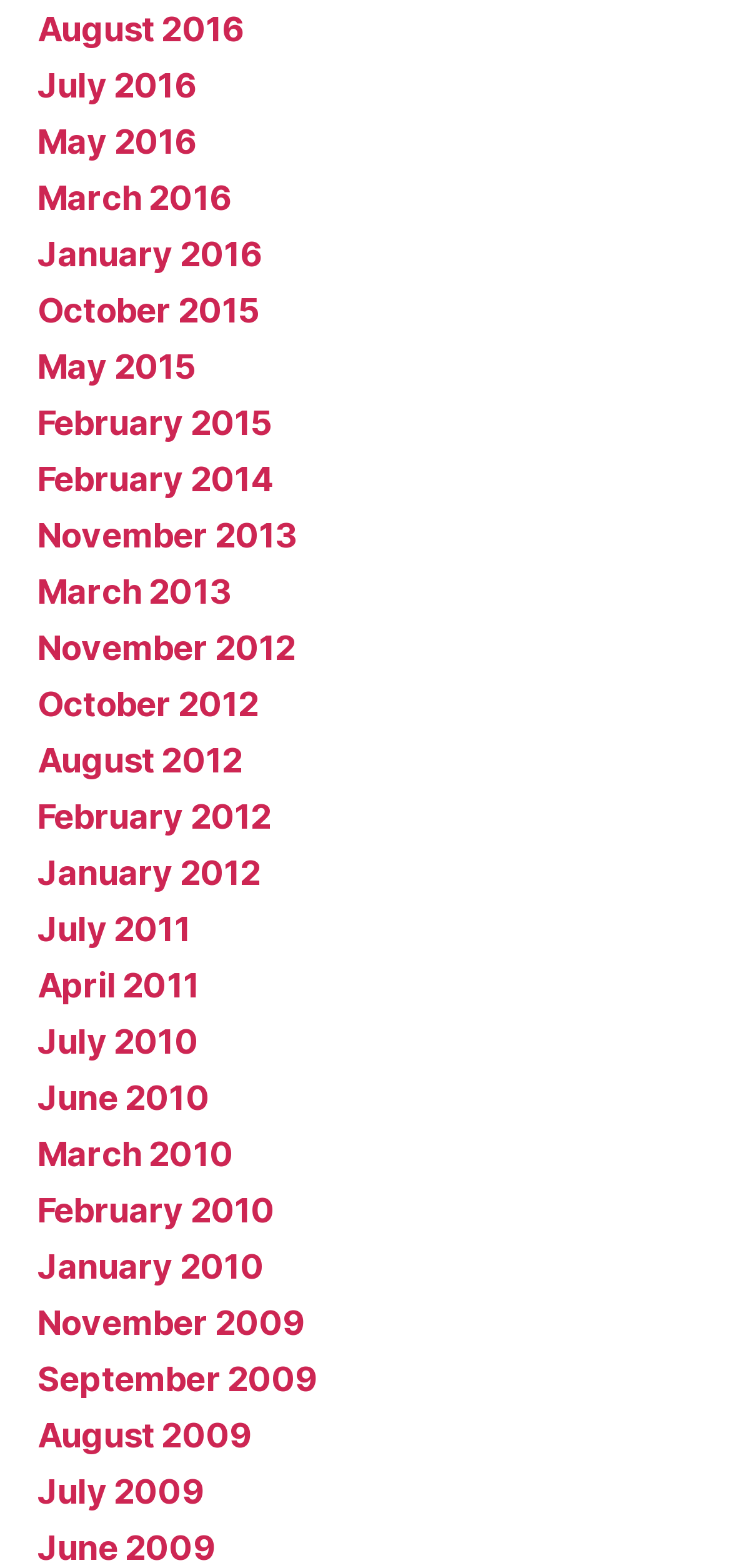Find the bounding box coordinates for the area that must be clicked to perform this action: "view August 2016".

[0.051, 0.006, 0.333, 0.031]